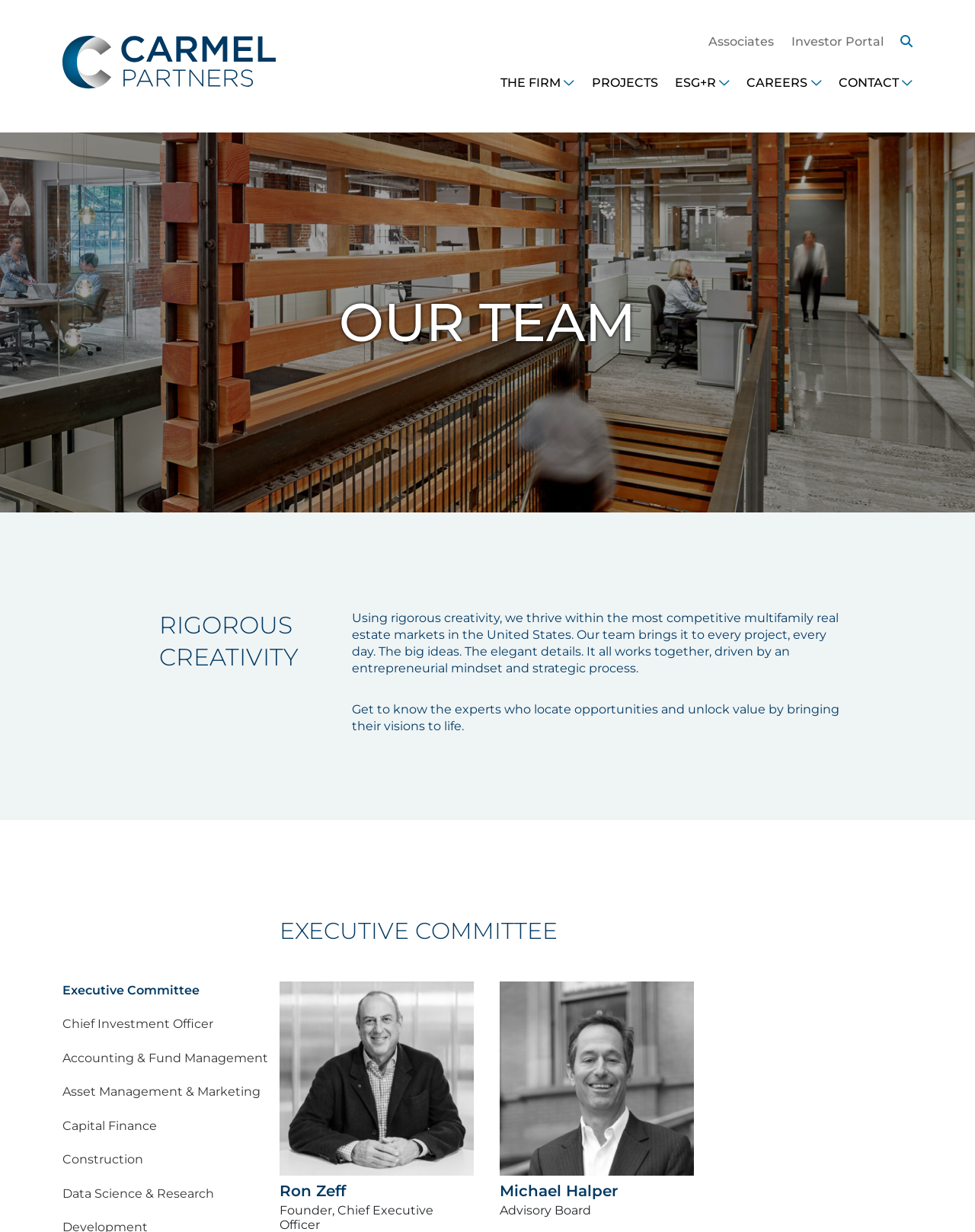How many links are there in the main navigation?
Based on the image, give a concise answer in the form of a single word or short phrase.

7